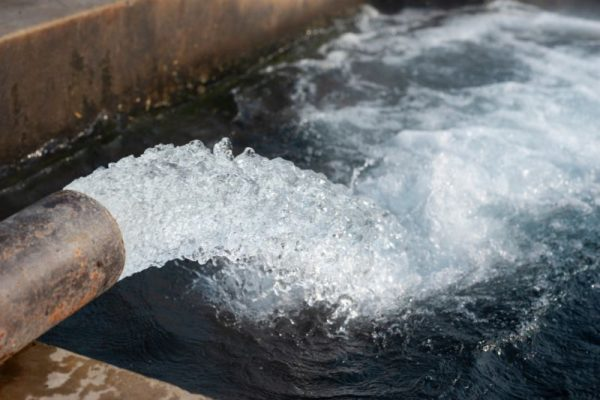What is the significance of infrastructure in this context?
Answer the question with as much detail as you can, using the image as a reference.

The infrastructure depicted in the image, such as the pipe and the larger body of water, plays a crucial role in ensuring the efficient supply of clean water to communities, optimizing resource use, and supporting community development.